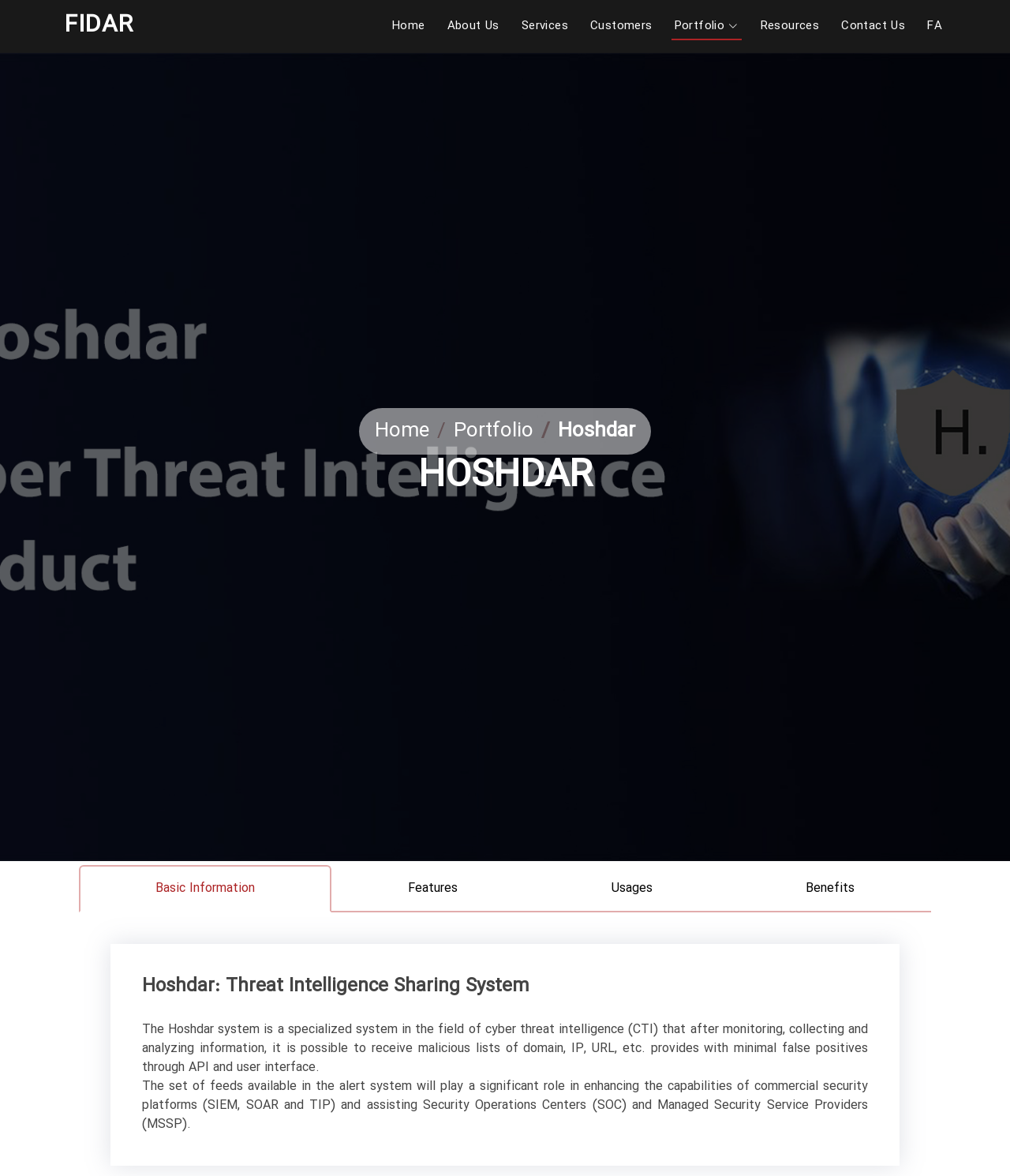What is the purpose of the Hoshdar system?
Provide a detailed answer to the question, using the image to inform your response.

The purpose of the Hoshdar system can be inferred from the StaticText 'The Hoshdar system is a specialized system in the field of cyber threat intelligence (CTI) that after monitoring, collecting and analyzing information, it is possible to receive malicious lists of domain, IP, URL, etc. provides with minimal false positives through API and user interface.' which explains the functionality of the system.